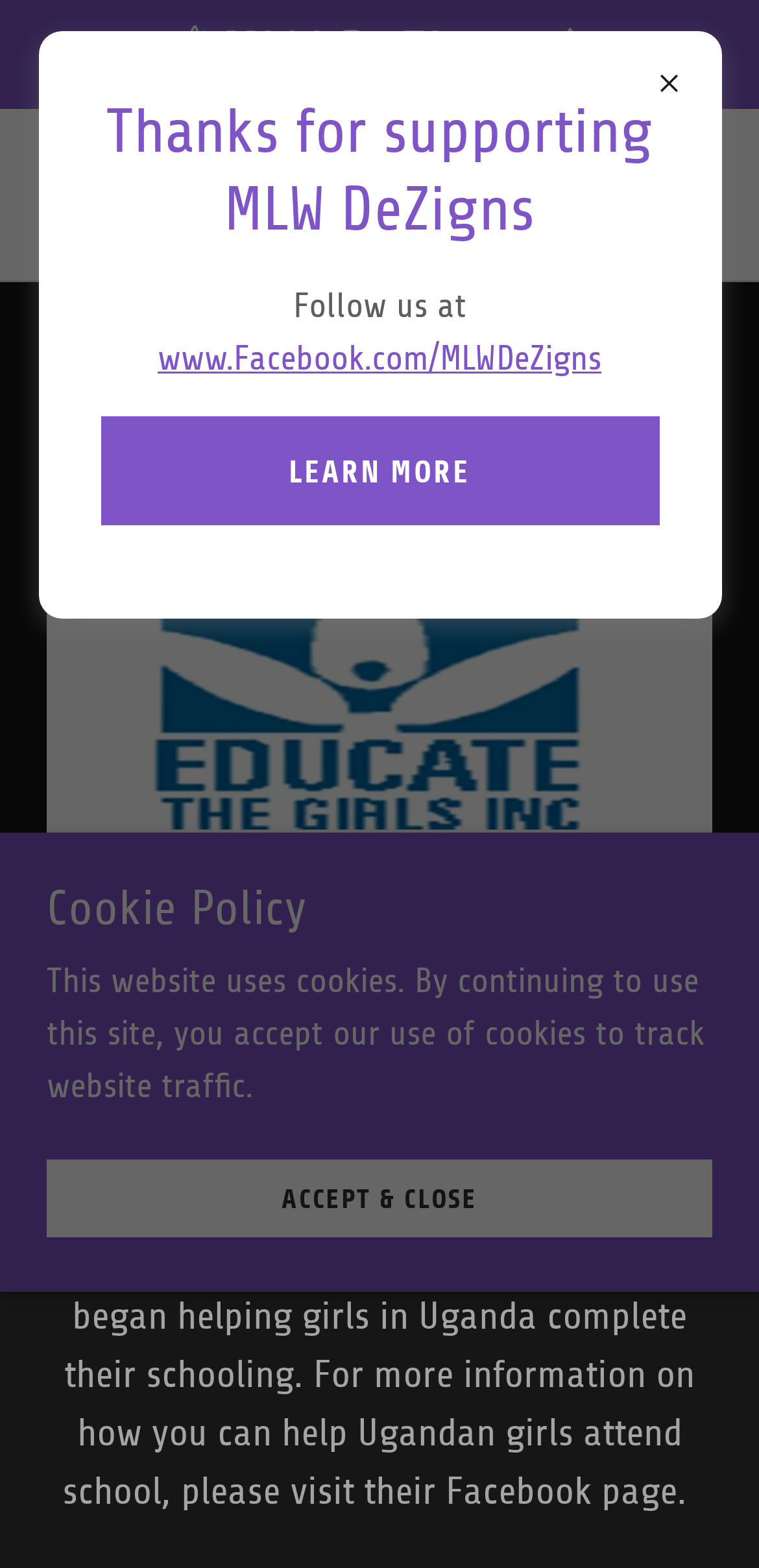Identify the coordinates of the bounding box for the element described below: "Accept & Close". Return the coordinates as four float numbers between 0 and 1: [left, top, right, bottom].

[0.062, 0.739, 0.938, 0.789]